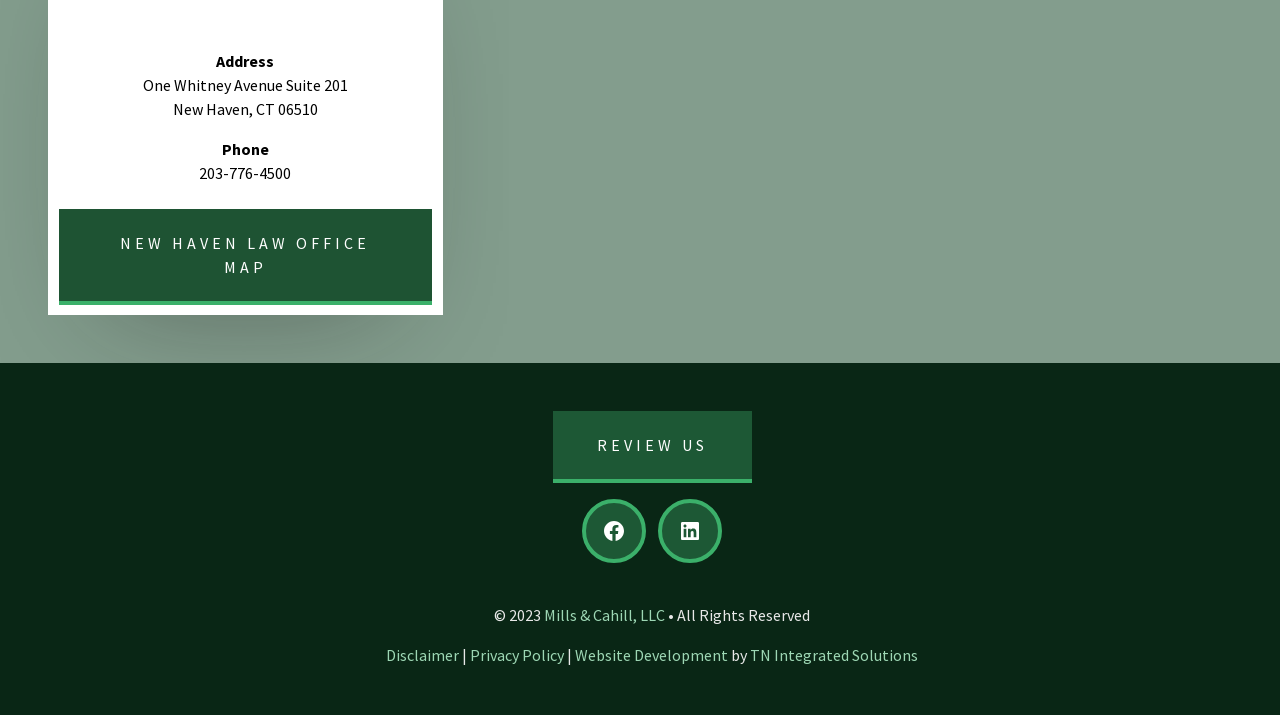Determine the bounding box for the described HTML element: "Disclaimer". Ensure the coordinates are four float numbers between 0 and 1 in the format [left, top, right, bottom].

[0.302, 0.903, 0.359, 0.931]